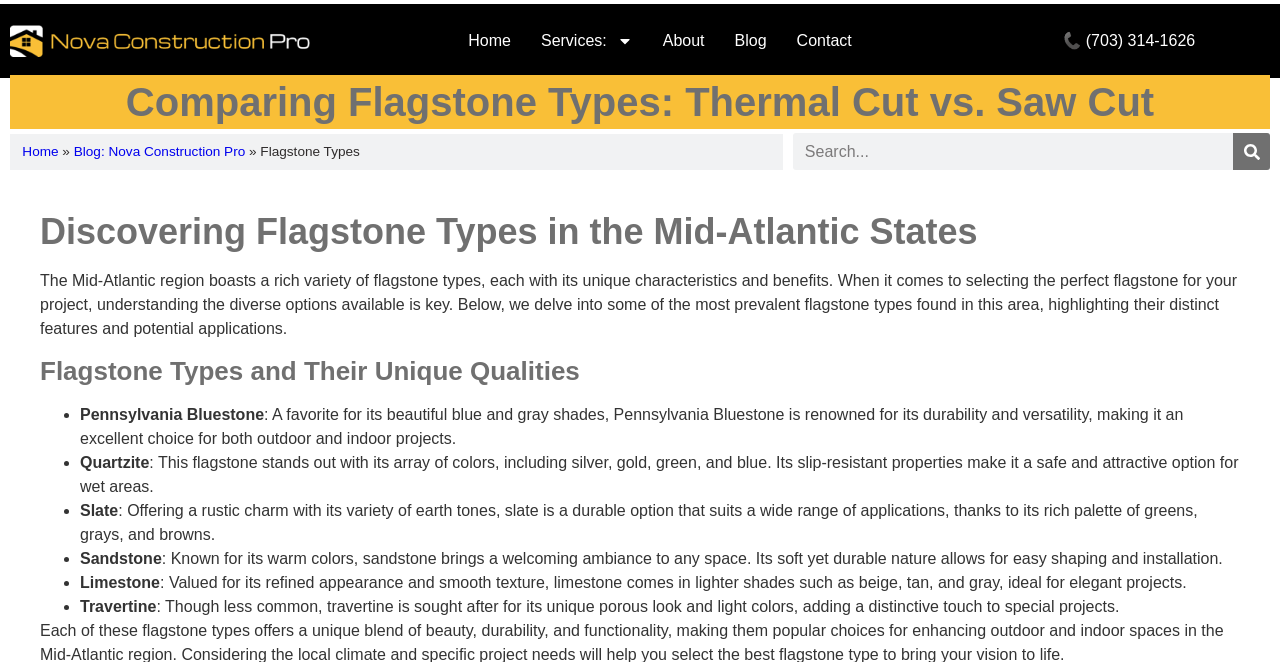Find the bounding box of the element with the following description: "parent_node: Search name="s" placeholder="Search..."". The coordinates must be four float numbers between 0 and 1, formatted as [left, top, right, bottom].

[0.619, 0.201, 0.963, 0.257]